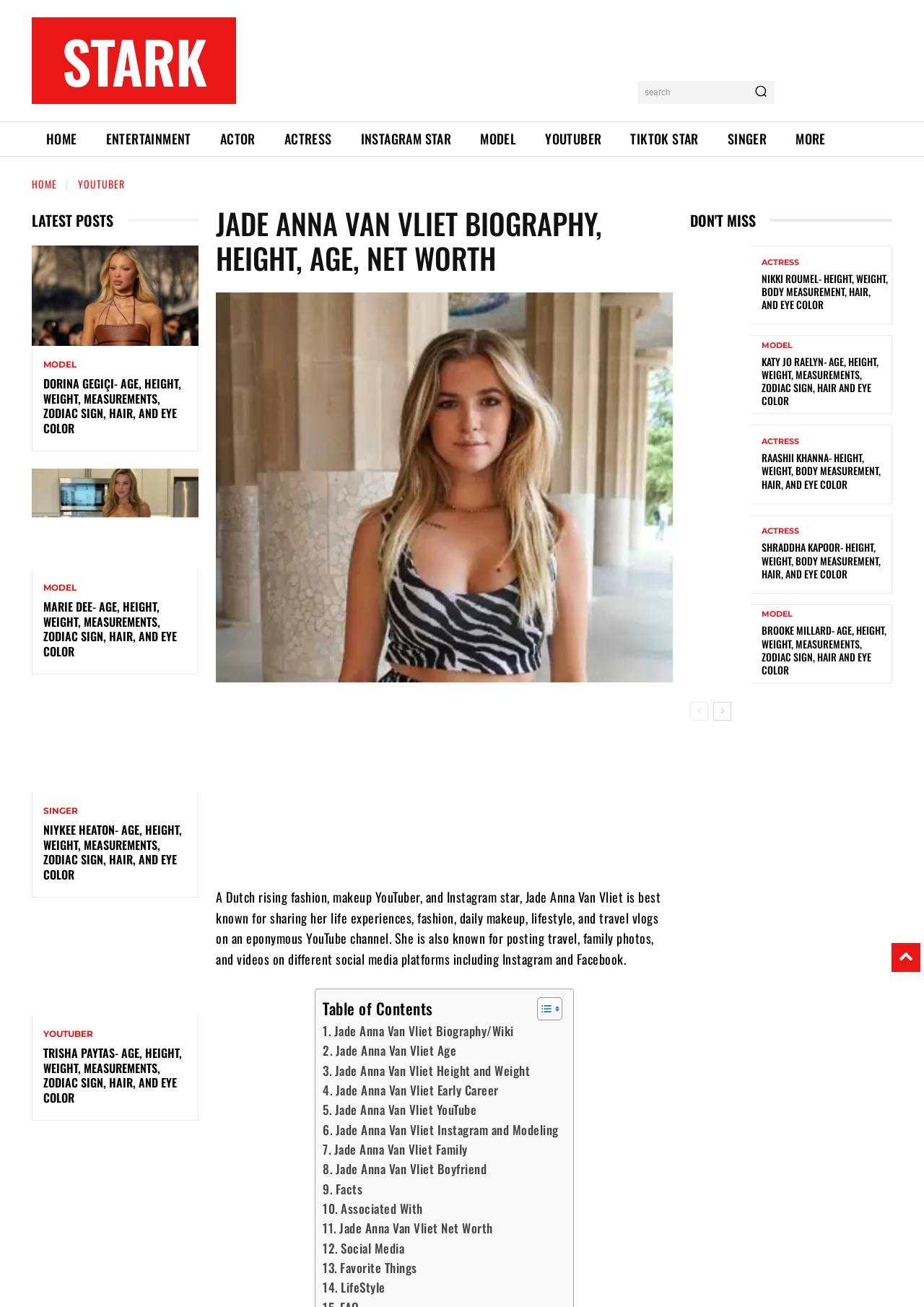How many pages of posts are there?
Deliver a detailed and extensive answer to the question.

I found the presence of 'prev-page' and 'next-page' links, which indicate that there are at least two pages of posts.